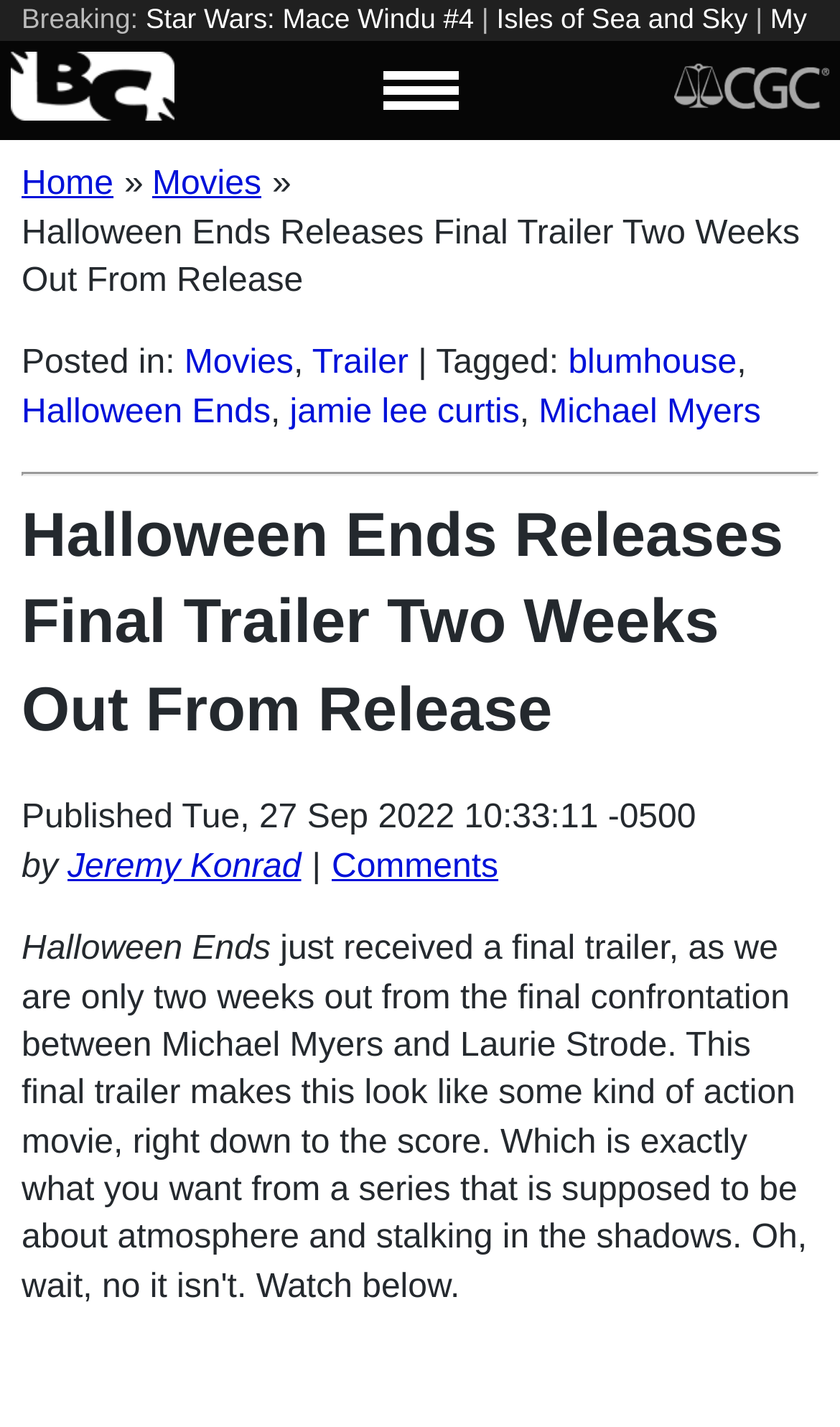Locate the bounding box coordinates of the element's region that should be clicked to carry out the following instruction: "Check the comments section". The coordinates need to be four float numbers between 0 and 1, i.e., [left, top, right, bottom].

[0.395, 0.594, 0.593, 0.62]